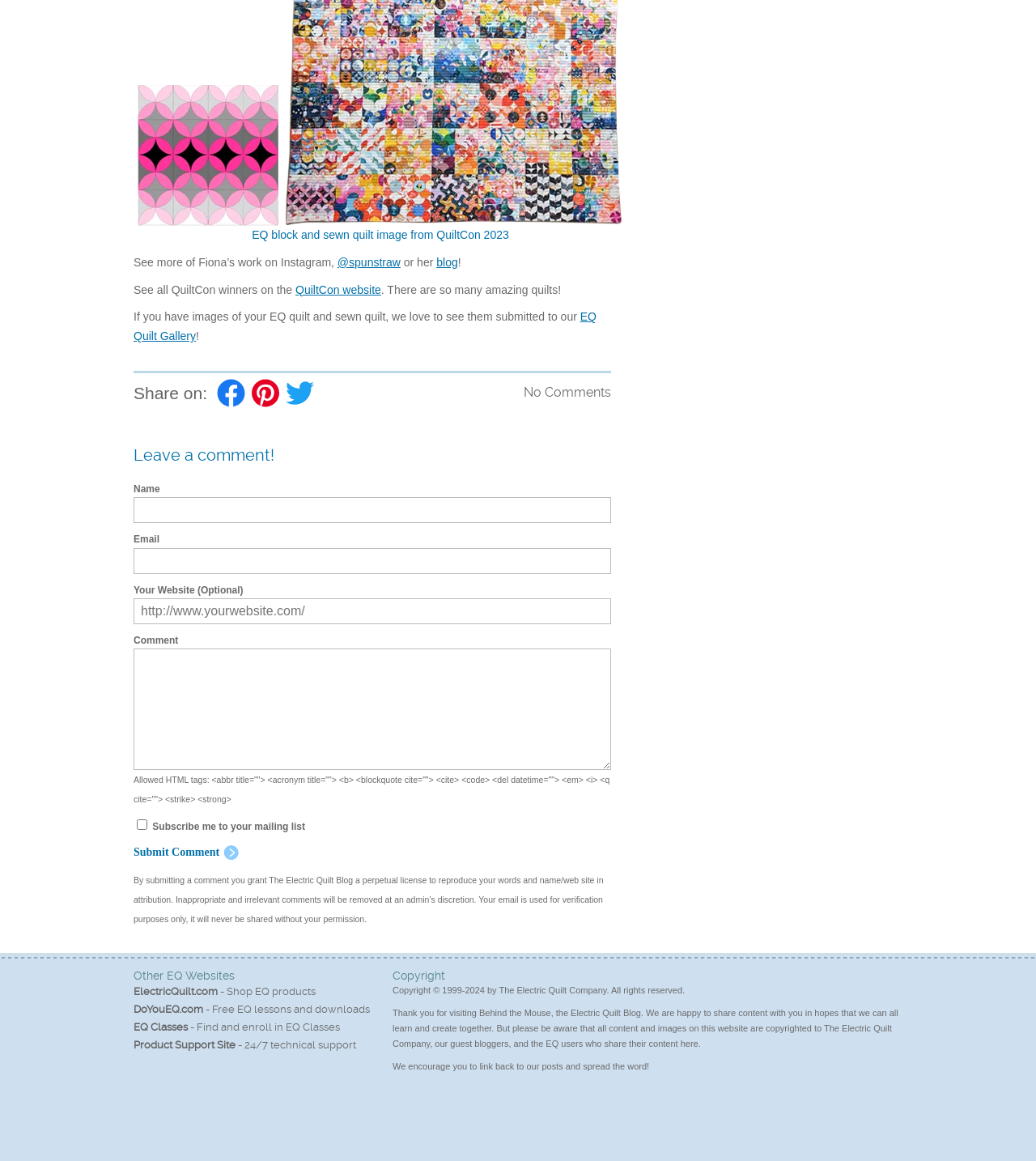Specify the bounding box coordinates of the area that needs to be clicked to achieve the following instruction: "Search for something".

None